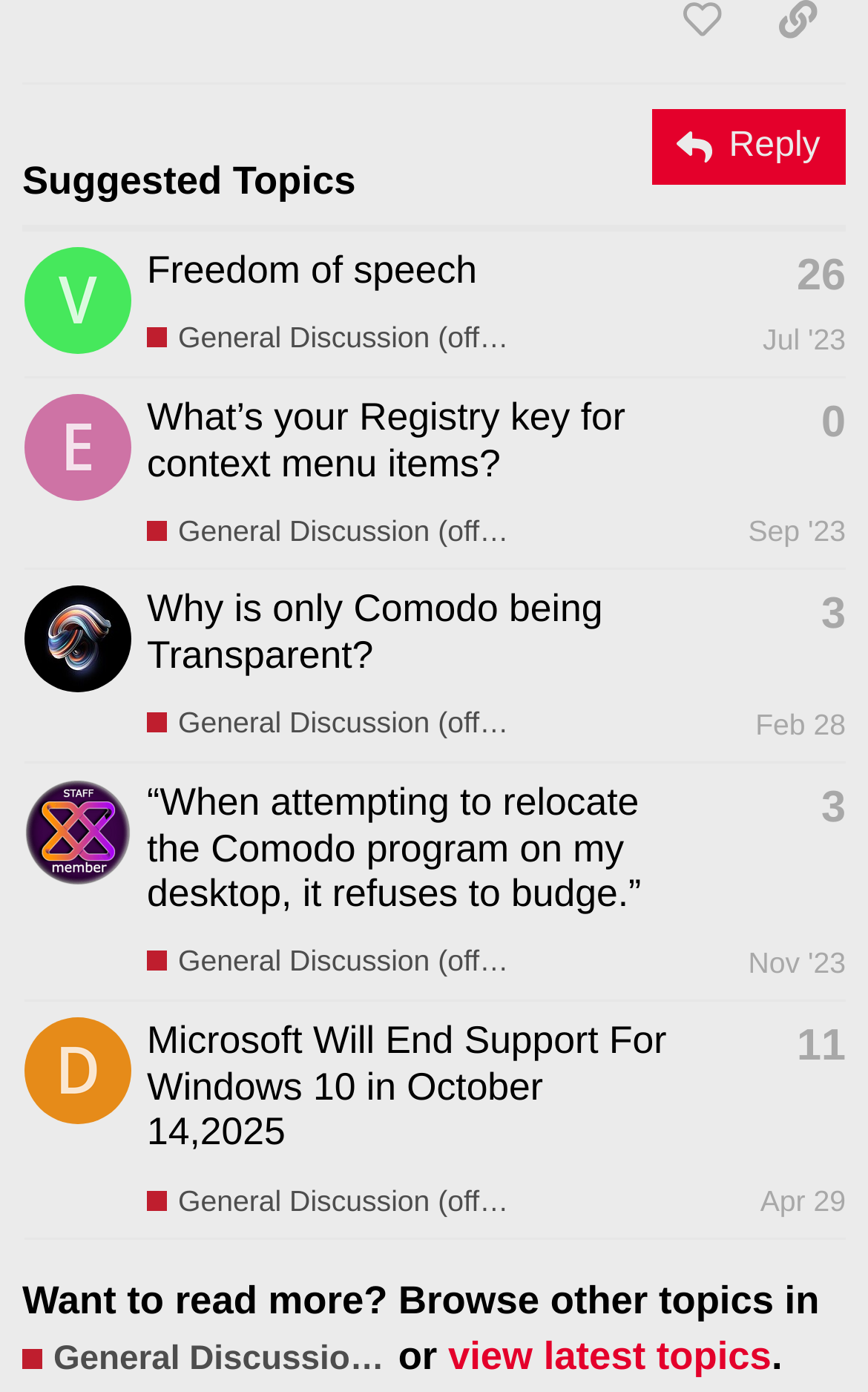Determine the bounding box coordinates for the UI element with the following description: "26". The coordinates should be four float numbers between 0 and 1, represented as [left, top, right, bottom].

[0.918, 0.184, 0.974, 0.216]